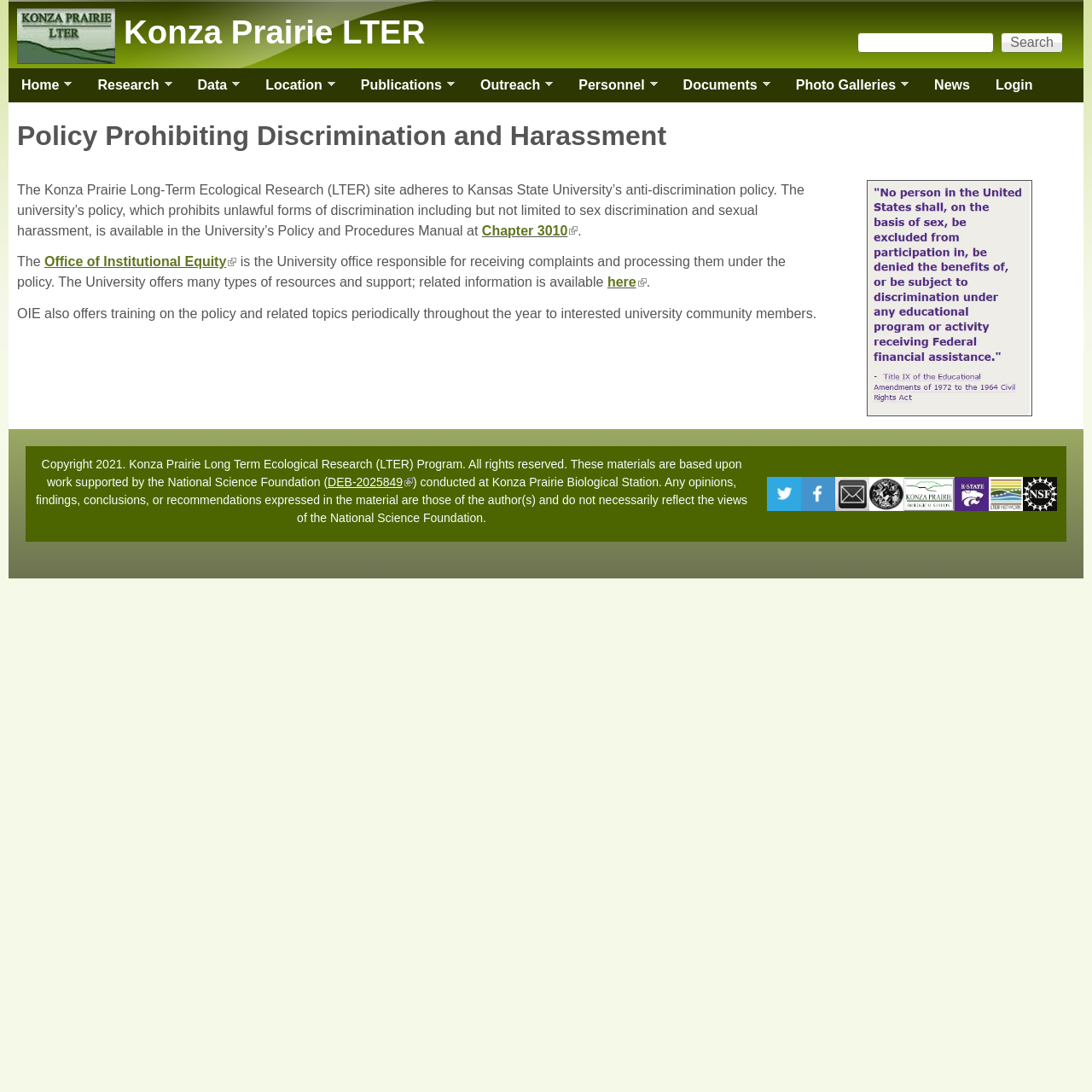Pinpoint the bounding box coordinates of the clickable element to carry out the following instruction: "Search for something."

[0.769, 0.016, 0.992, 0.062]